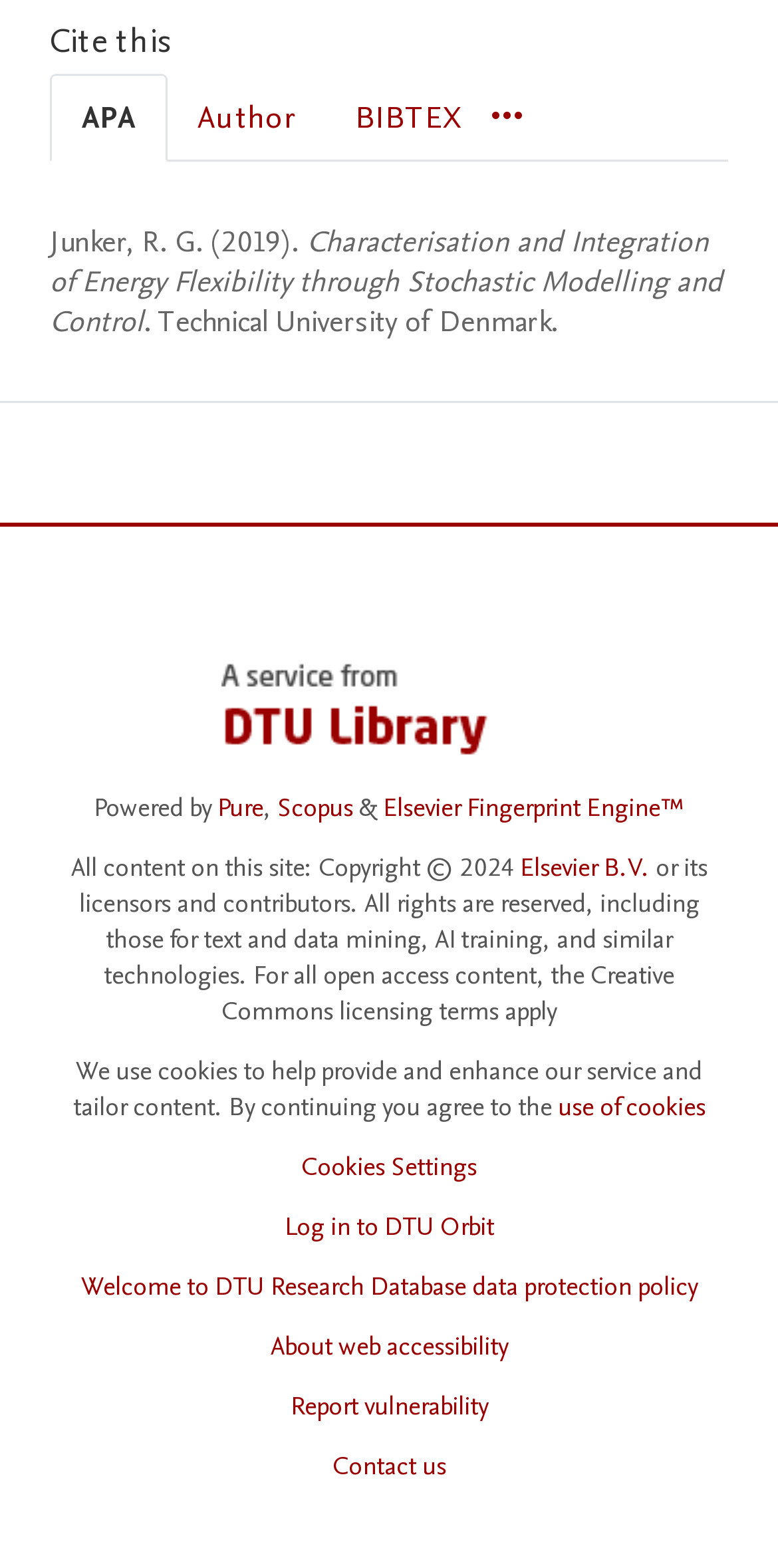What is the name of the fingerprint engine?
Using the image as a reference, answer with just one word or a short phrase.

Elsevier Fingerprint Engine